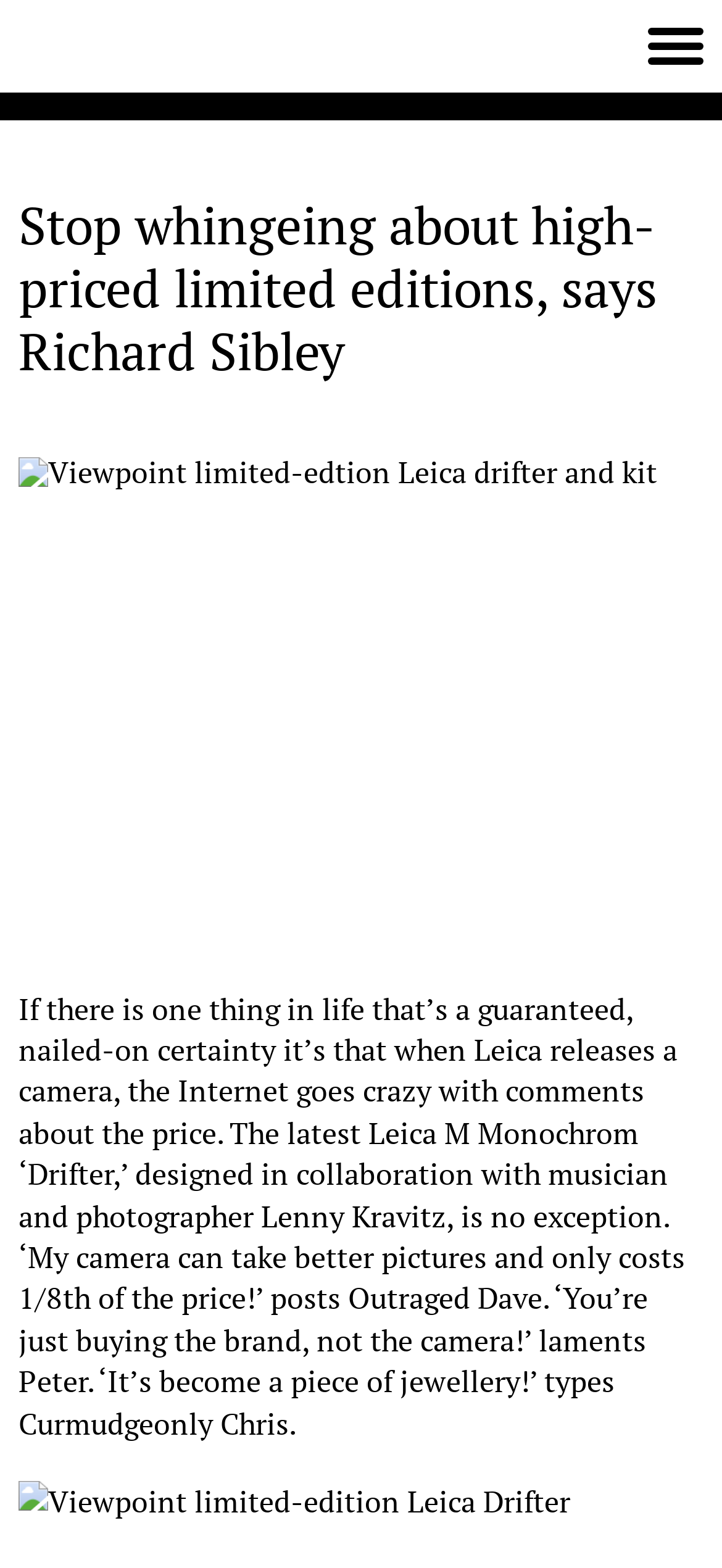Please determine the heading text of this webpage.

Stop whingeing about high-priced limited editions, says Richard Sibley